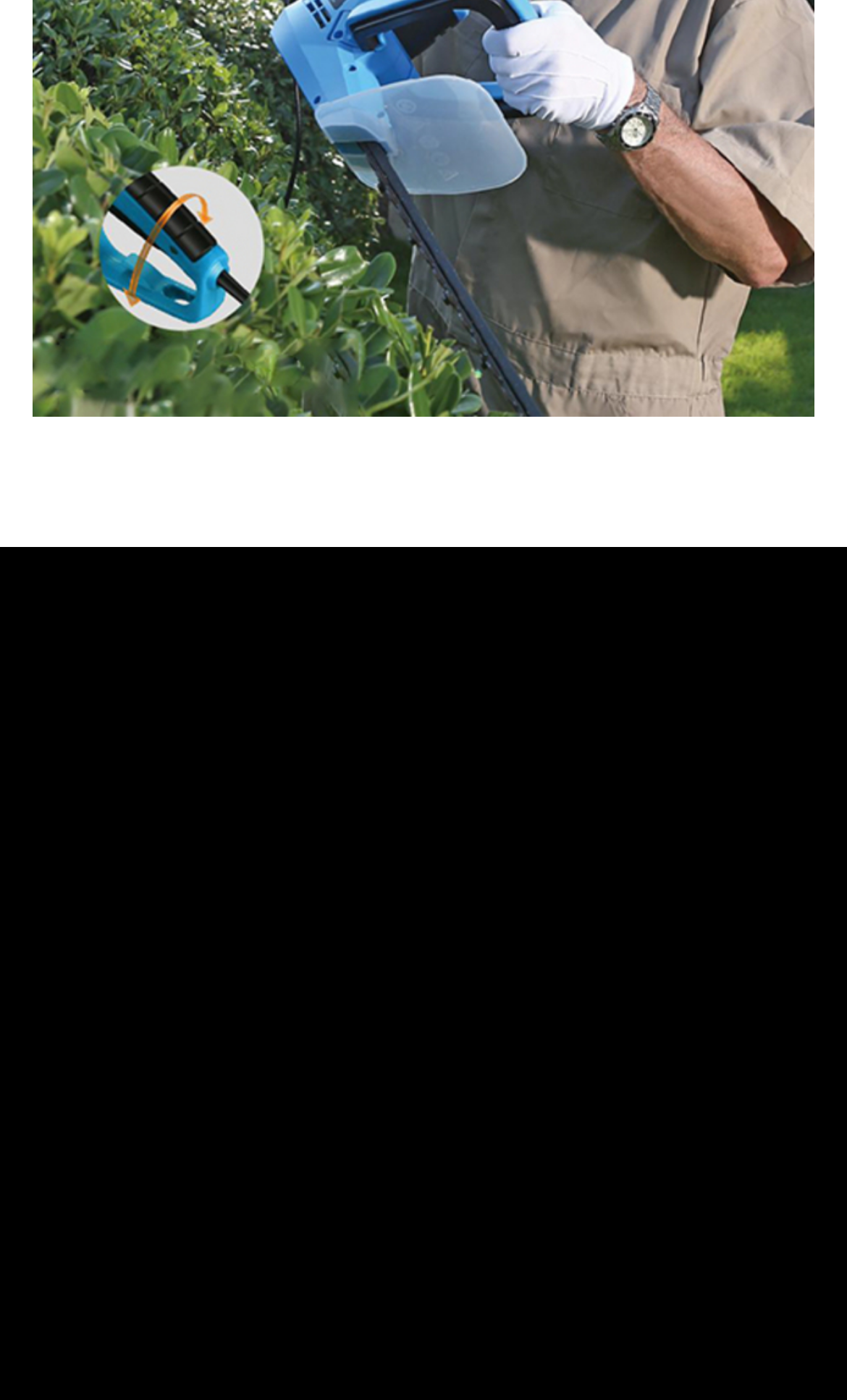Respond with a single word or phrase to the following question:
How many phone numbers are listed on the webpage?

3